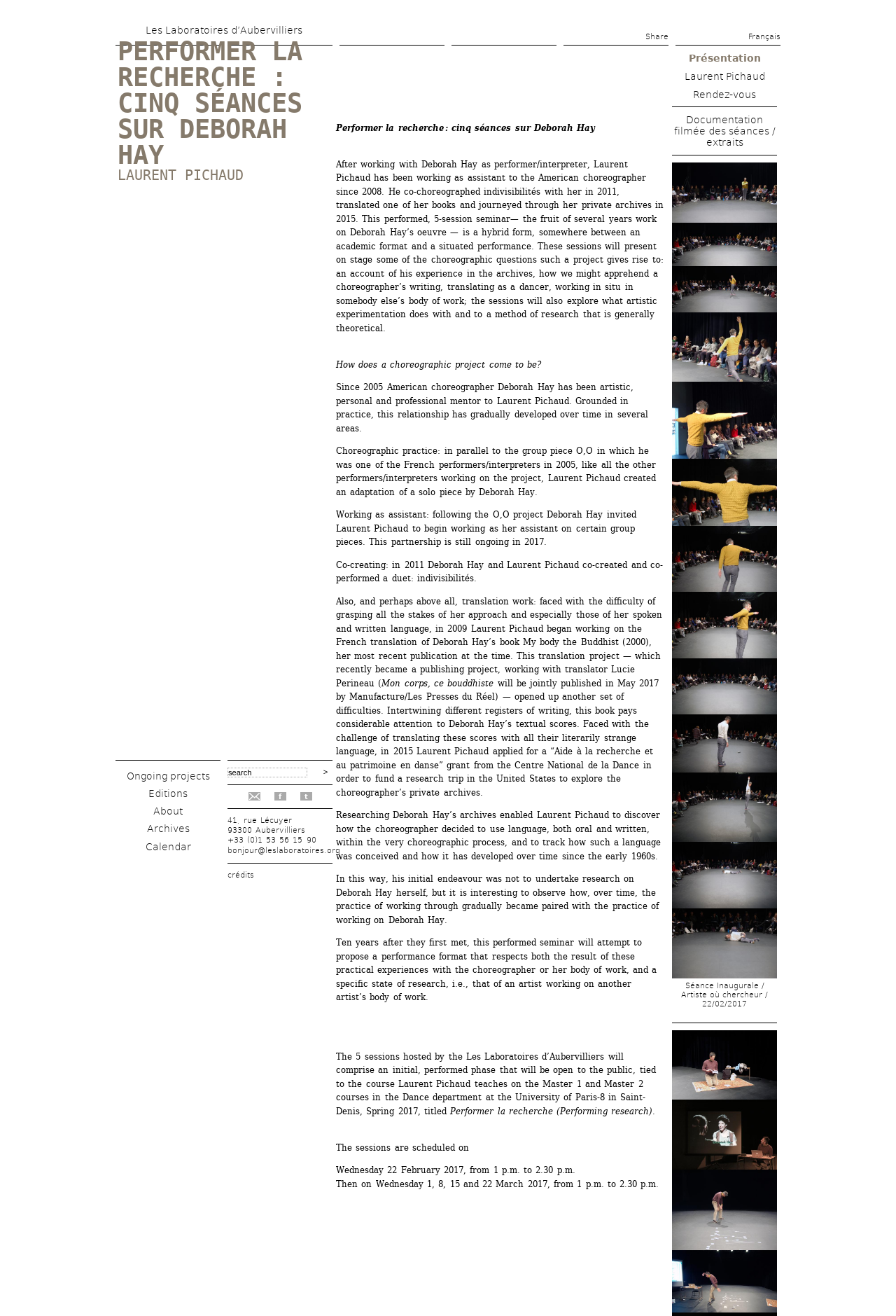Generate a detailed explanation of the webpage's features and information.

The webpage is about Les Laboratoires d'Aubervilliers, a research tool dedicated to artistic research. At the top, there is a heading with the name of the organization, followed by a link to skip to the main content. Below this, there are several links to share the page on social media and a link to switch to the French language.

The main content of the page is about a research project called "Performer la recherche : cinq séances sur Deborah Hay" by Laurent Pichaud. There is a heading with the title of the project, followed by a brief description of the project. The project is a 5-session seminar that explores the choreographic questions raised by Deborah Hay's work.

Below this, there are several paragraphs of text that provide more information about the project, including Laurent Pichaud's background and experience working with Deborah Hay, and the goals and methodology of the project. The text is divided into sections with headings, and there are several links to related pages and resources.

On the right side of the page, there is a sidebar with links to other pages on the website, including "Ongoing projects", "Editions", "About", "Archives", and "Calendar". There is also a search box and a link to the newsletter.

At the bottom of the page, there is a section with several images, each with a link to a related page or resource. These images appear to be related to the research project and may be documentation of the seminar sessions.

Overall, the webpage is a detailed description of a research project, with links to related resources and information about the organization and its activities.